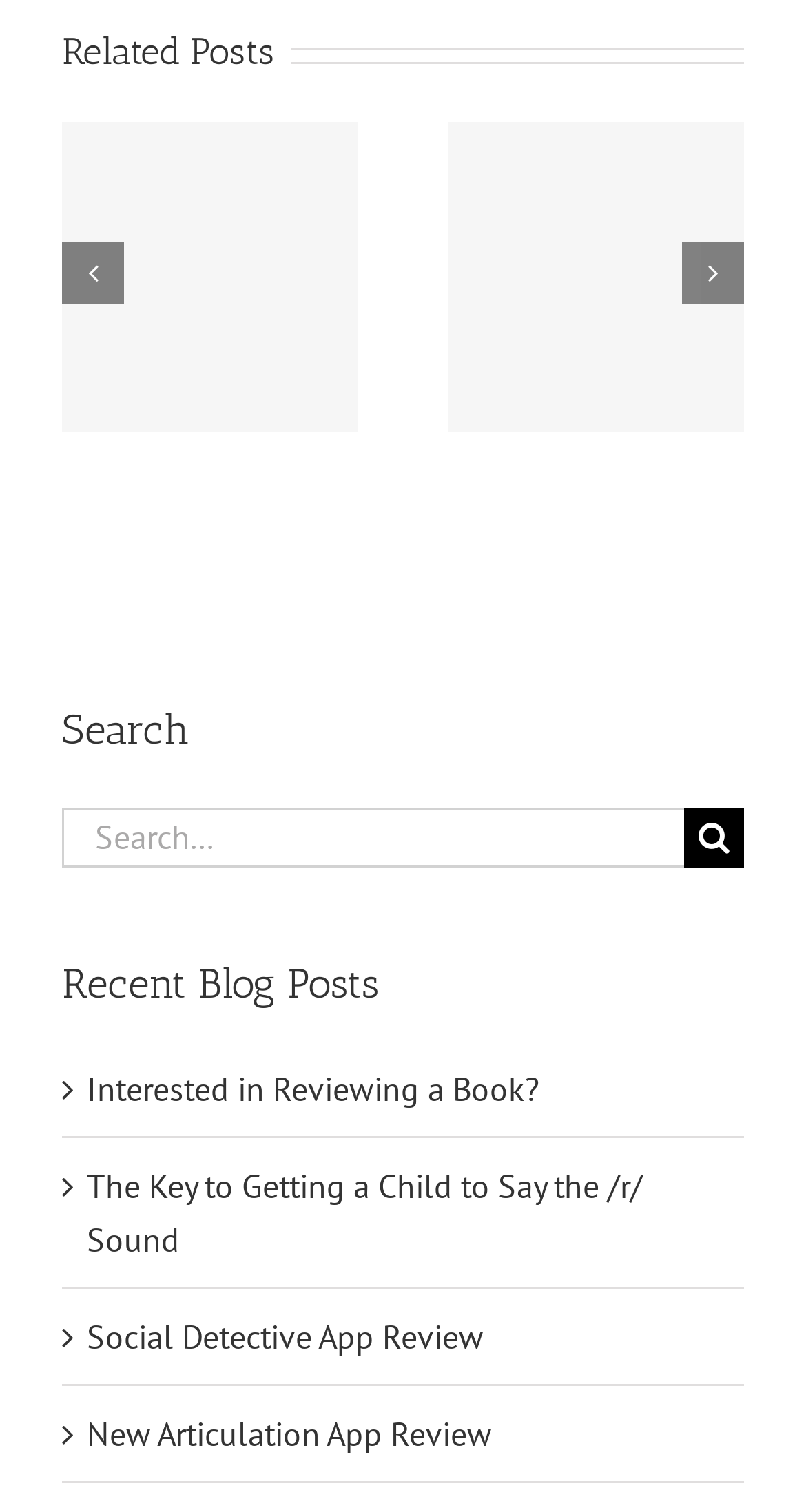How many related posts are there?
Based on the image, respond with a single word or phrase.

4